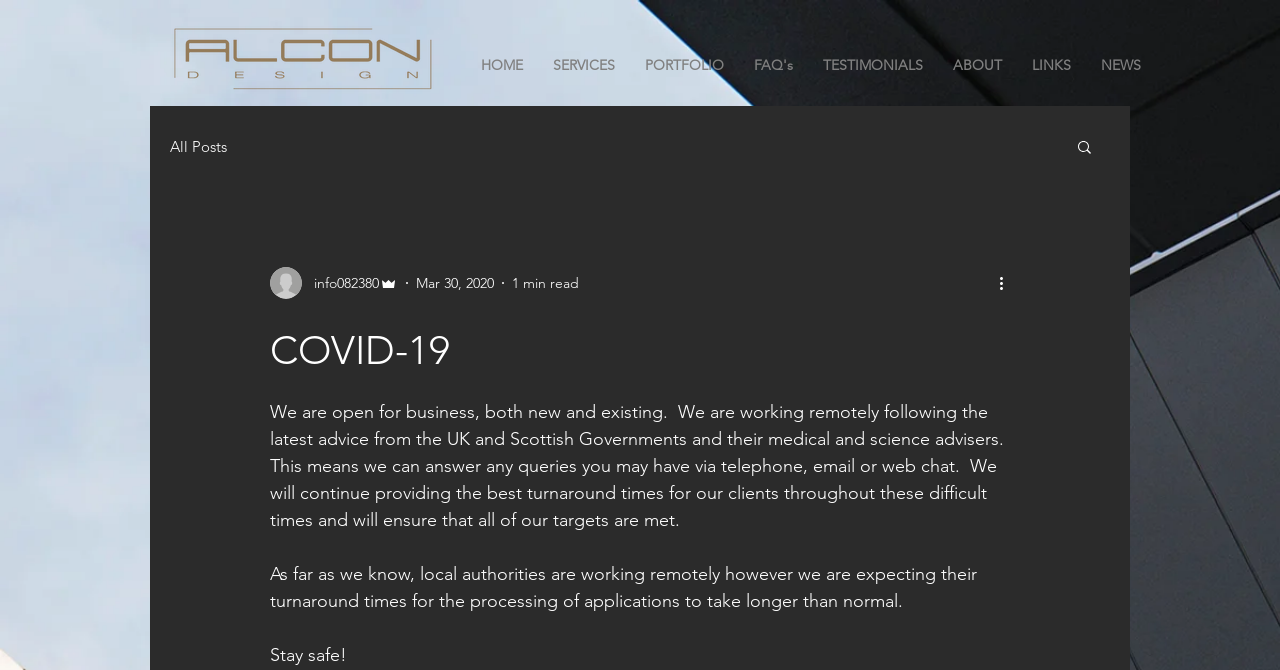Please identify the bounding box coordinates of the area that needs to be clicked to follow this instruction: "Click the Alcon logo".

[0.134, 0.037, 0.339, 0.137]